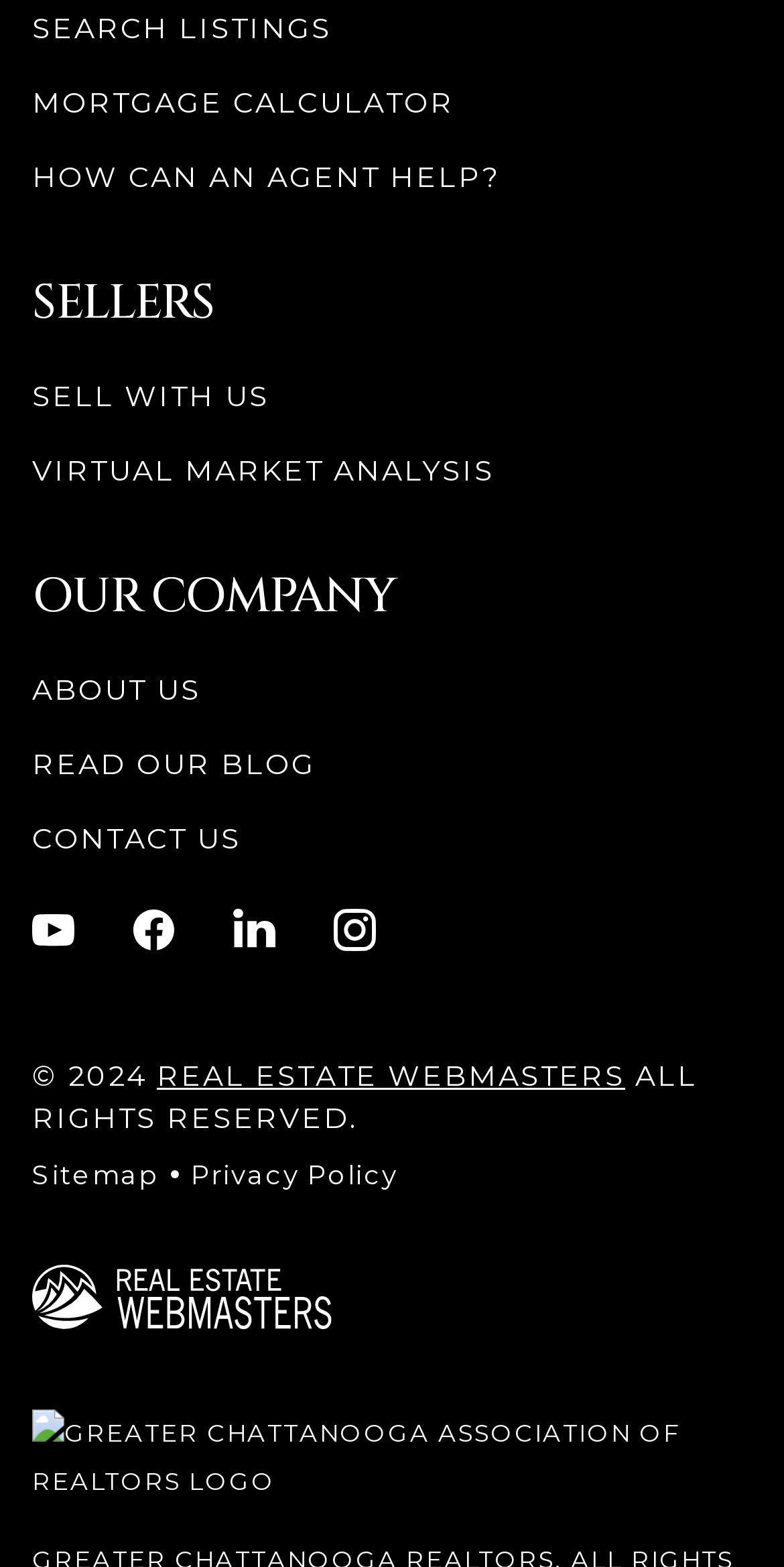How many social media links are there?
Observe the image and answer the question with a one-word or short phrase response.

4